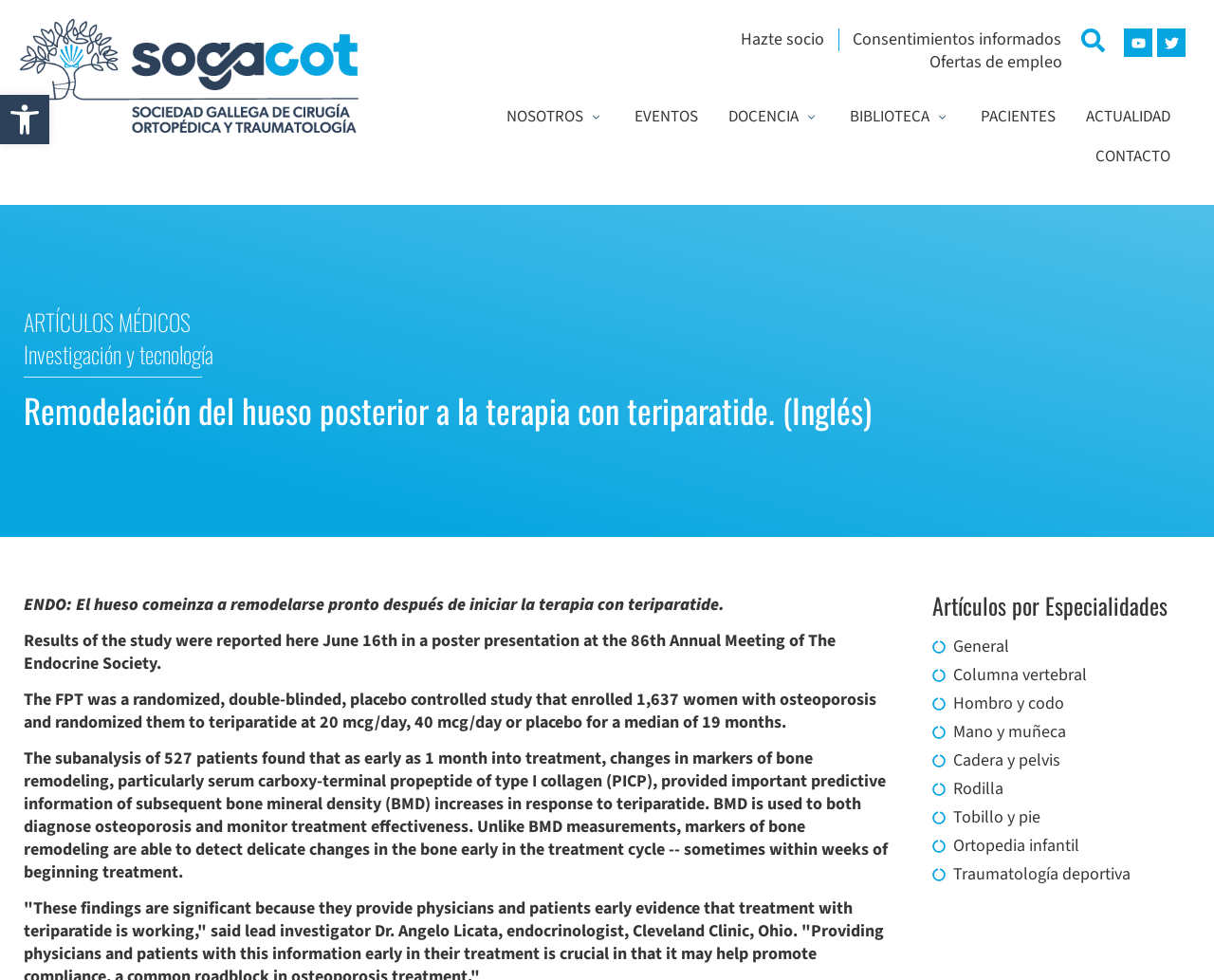Generate the text content of the main heading of the webpage.

Remodelación del hueso posterior a la terapia con teriparatide. (Inglés)